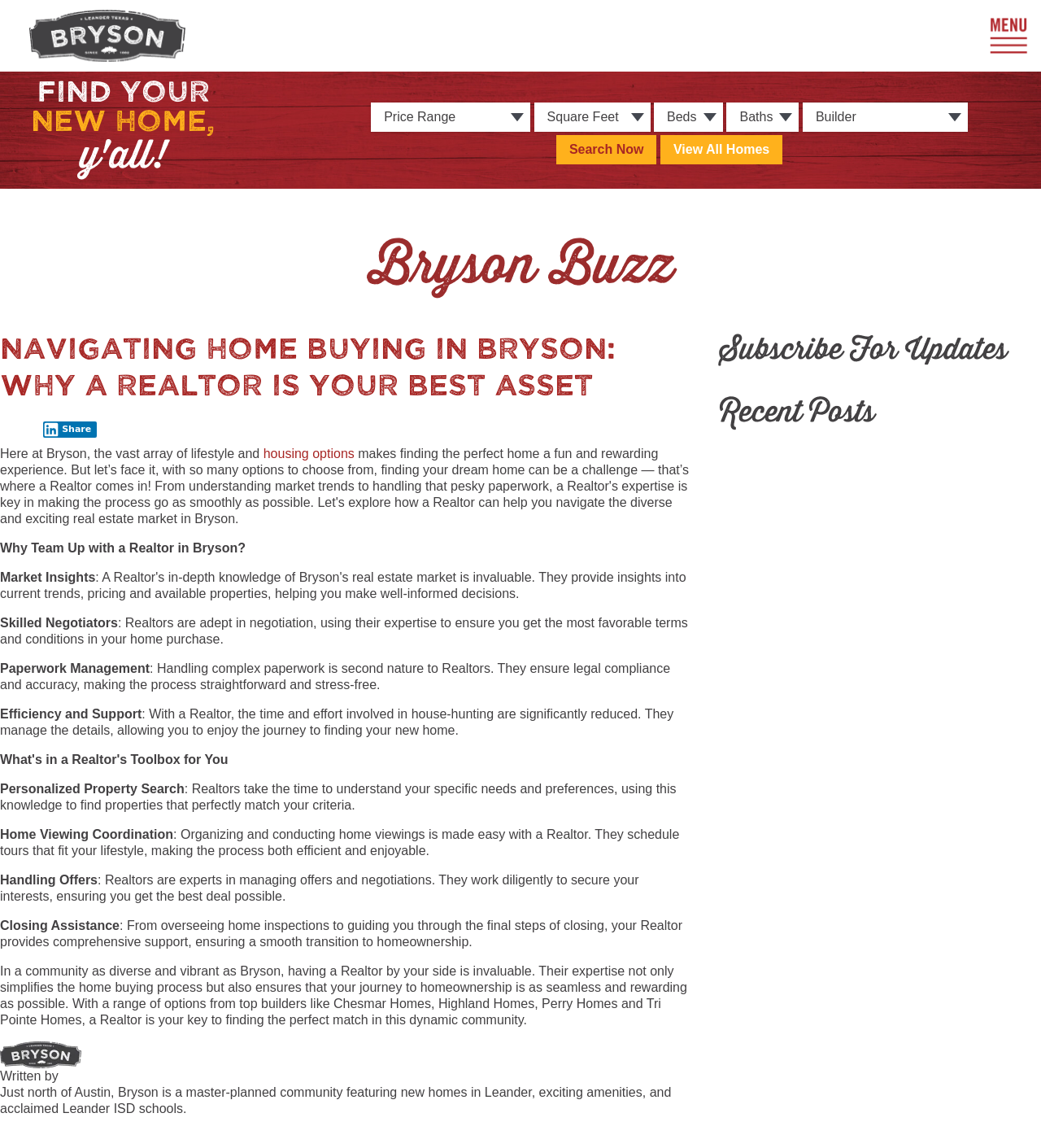Please give the bounding box coordinates of the area that should be clicked to fulfill the following instruction: "Find a home by beds". The coordinates should be in the format of four float numbers from 0 to 1, i.e., [left, top, right, bottom].

[0.628, 0.089, 0.695, 0.115]